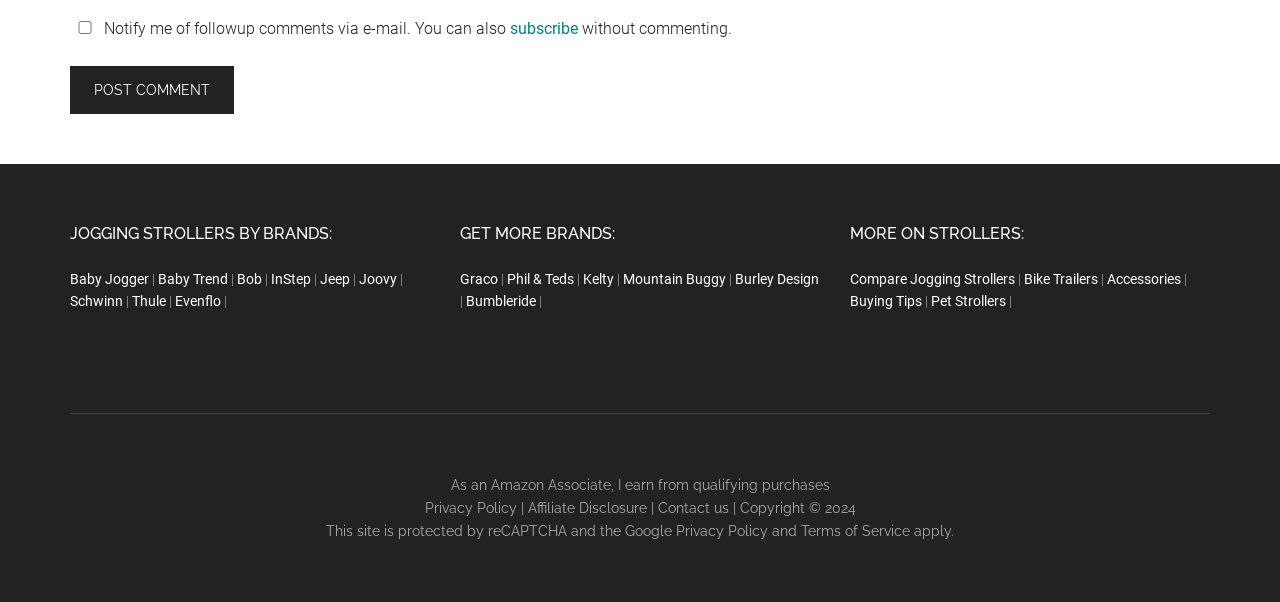Calculate the bounding box coordinates for the UI element based on the following description: "Jeep". Ensure the coordinates are four float numbers between 0 and 1, i.e., [left, top, right, bottom].

[0.25, 0.45, 0.273, 0.476]